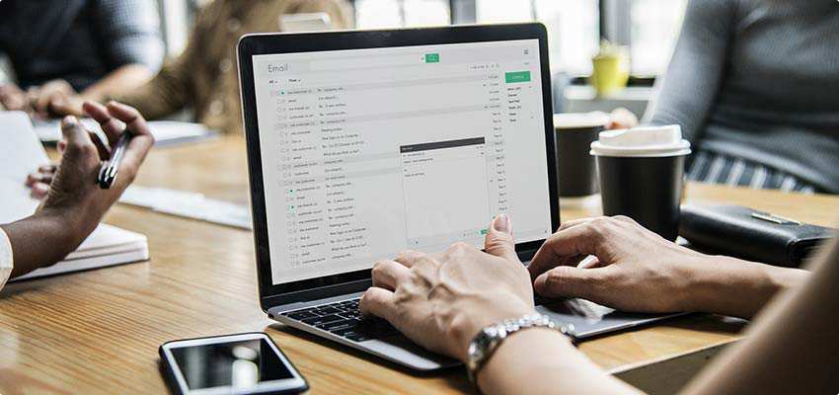Use a single word or phrase to answer this question: 
What is the atmosphere of the workspace?

Collaborative